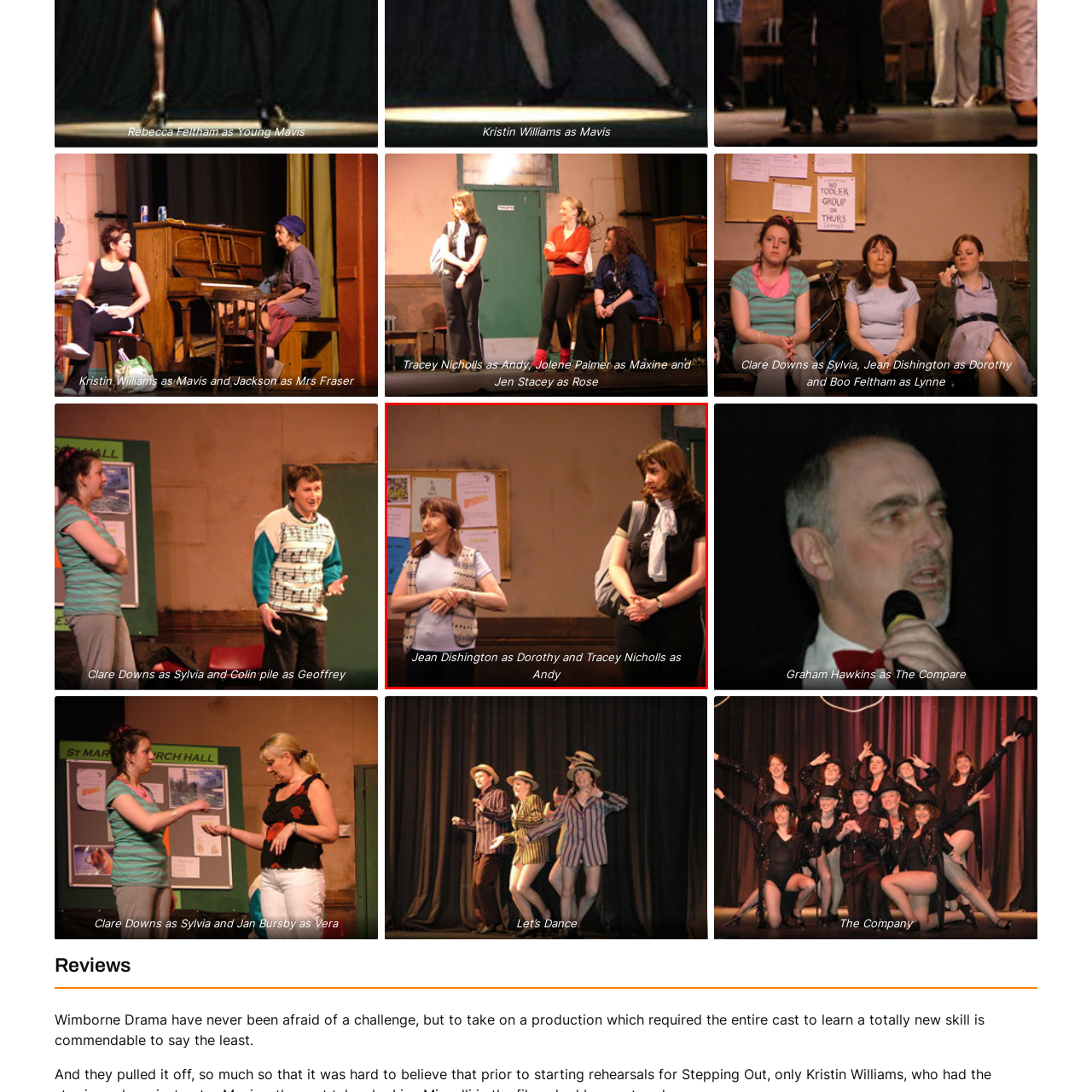Look closely at the part of the image inside the red bounding box, then respond in a word or phrase: What is the attire of the actors?

Casual